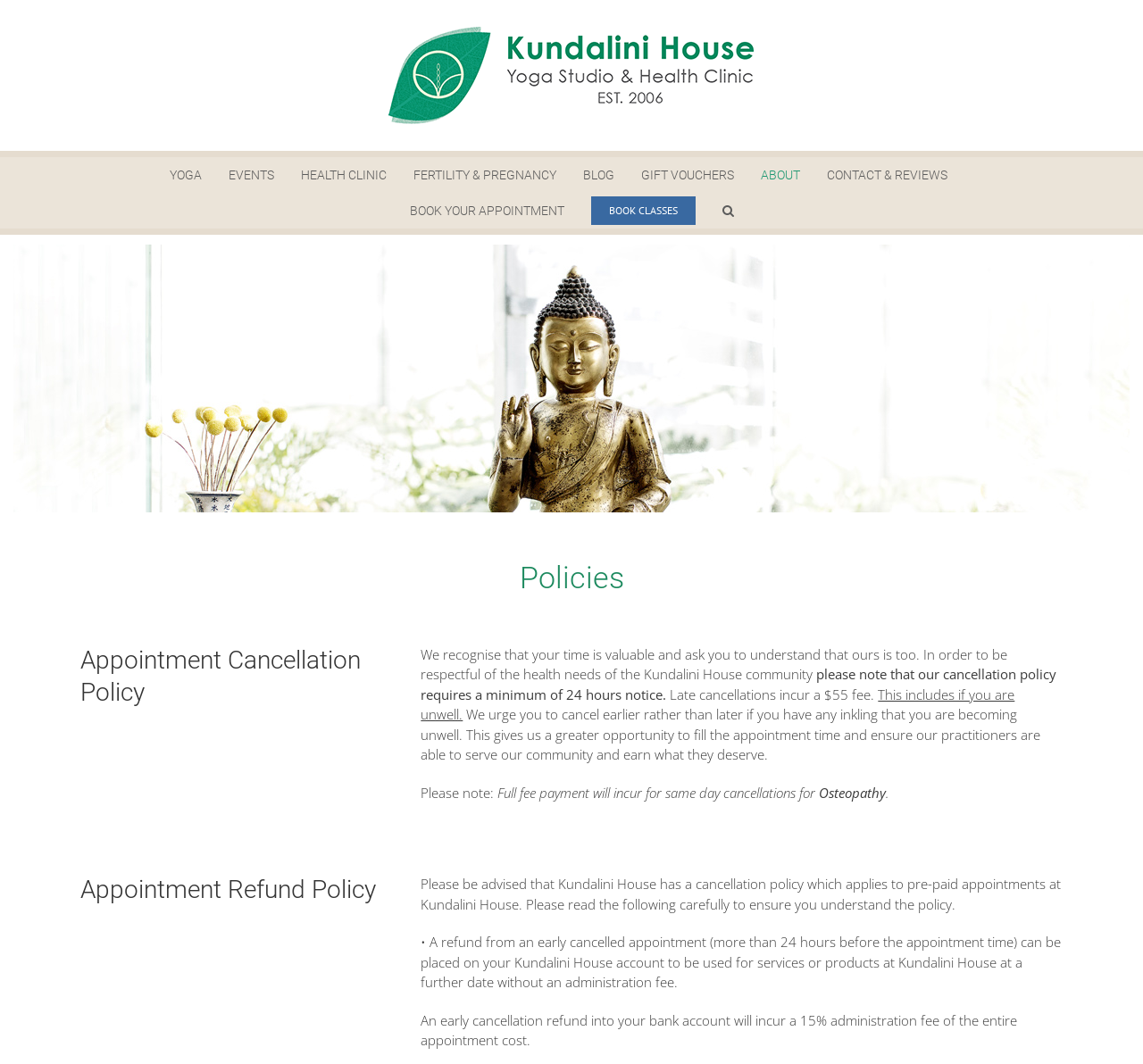What is the name of the logo at the top?
From the screenshot, supply a one-word or short-phrase answer.

Kundalini House Logo